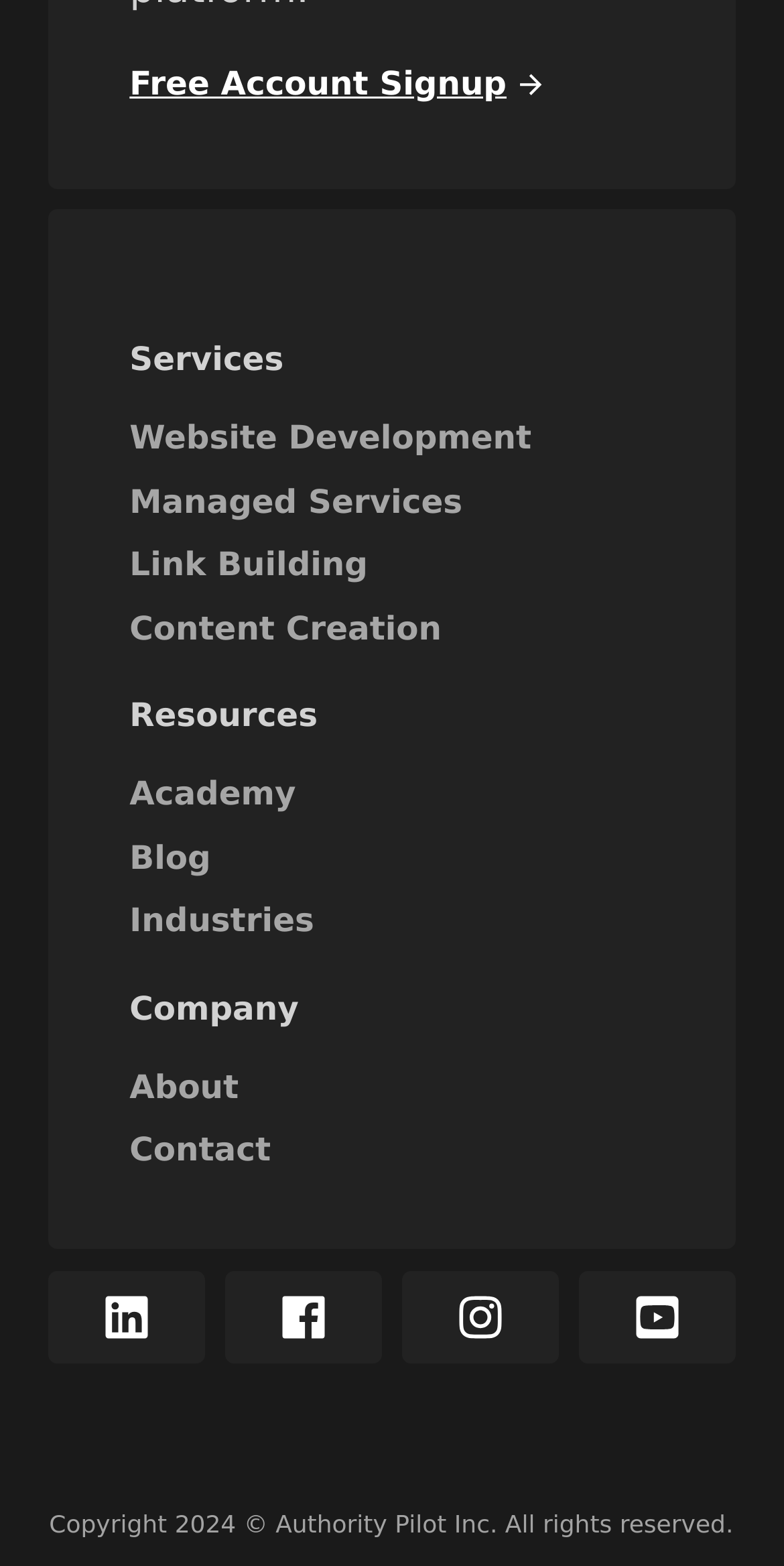What is the last resource listed?
Based on the image, respond with a single word or phrase.

Industries